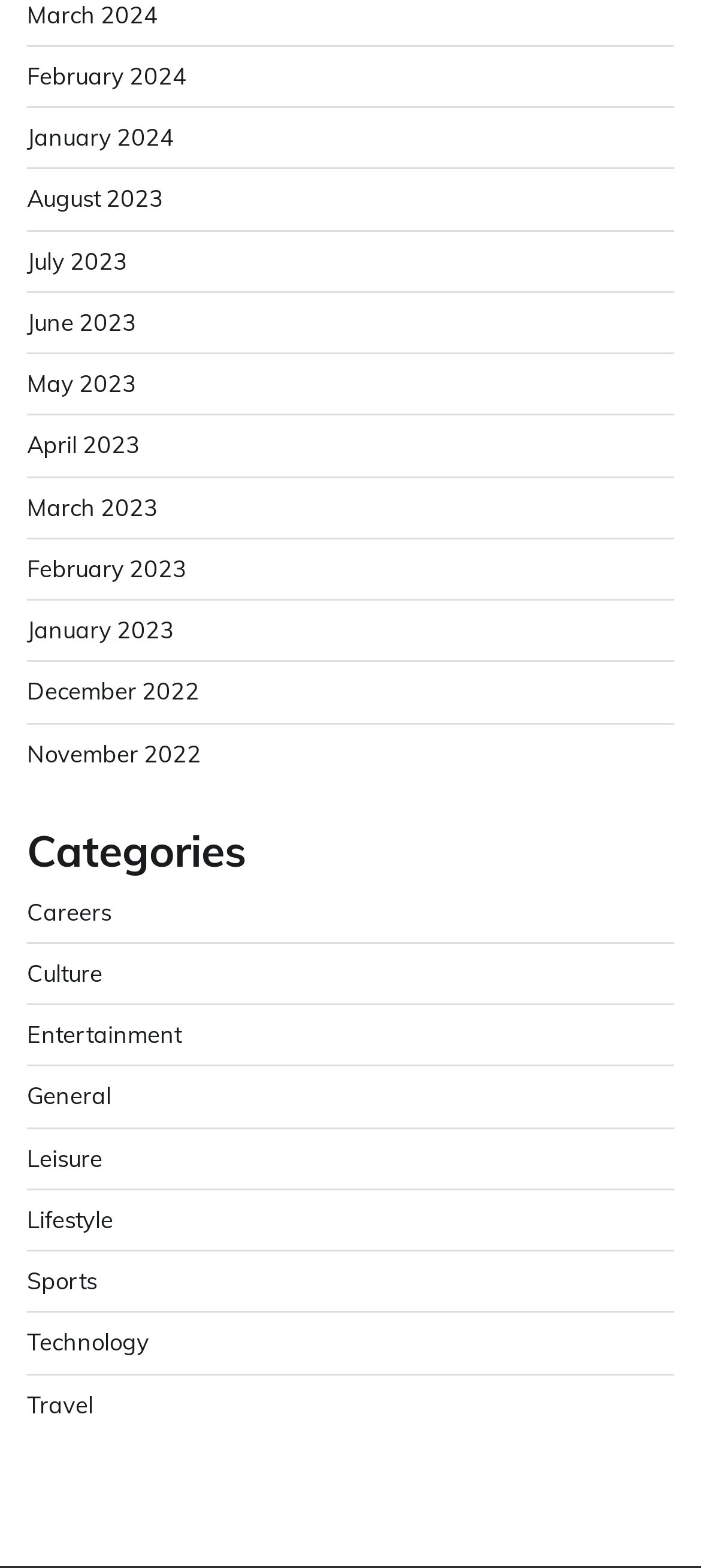Locate the UI element described by @ BANMOO and provide its bounding box coordinates. Use the format (top-left x, top-left y, bottom-right x, bottom-right y) with all values as floating point numbers between 0 and 1.

None